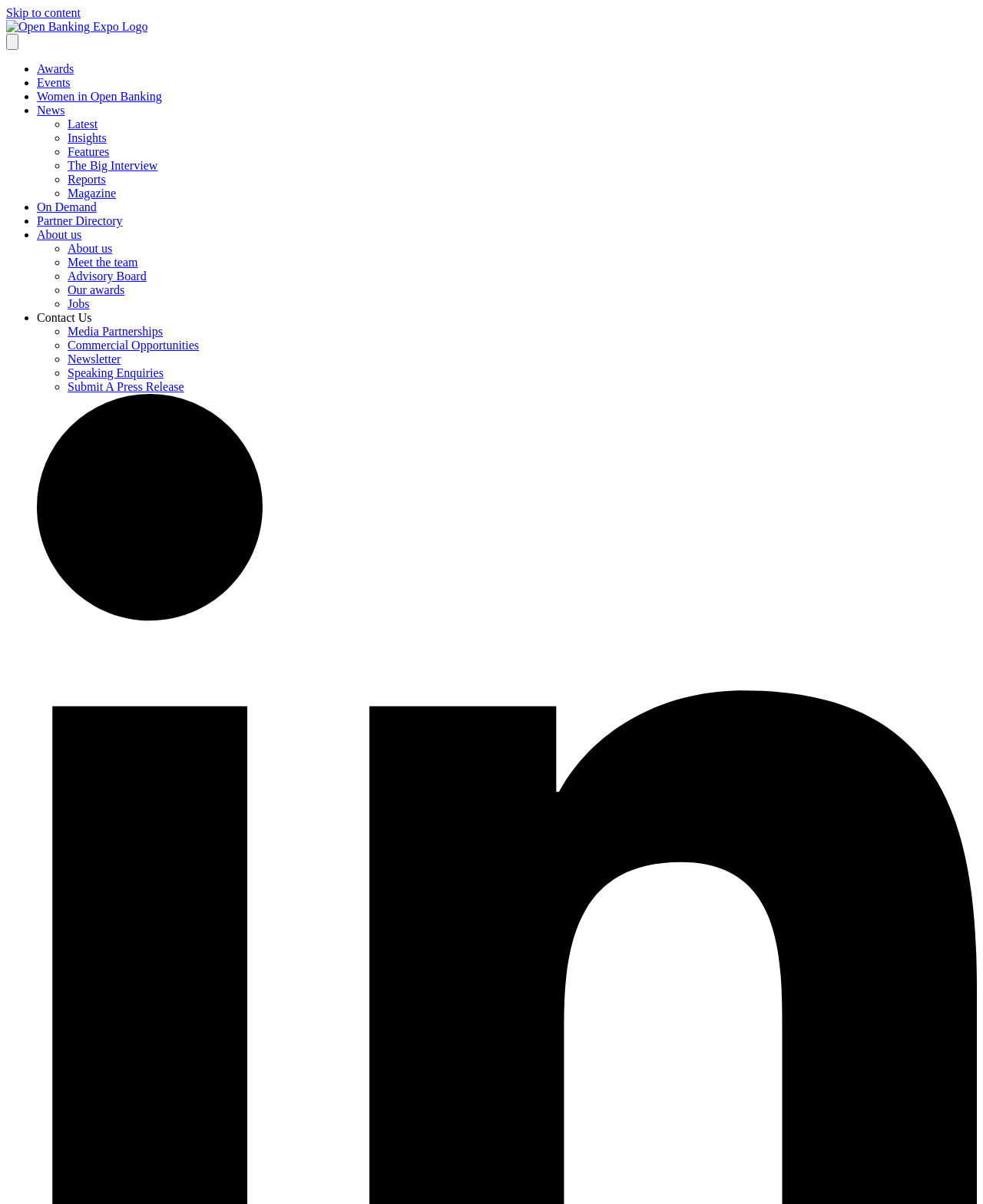Specify the bounding box coordinates of the area to click in order to execute this command: 'Contact Us'. The coordinates should consist of four float numbers ranging from 0 to 1, and should be formatted as [left, top, right, bottom].

[0.038, 0.258, 0.093, 0.269]